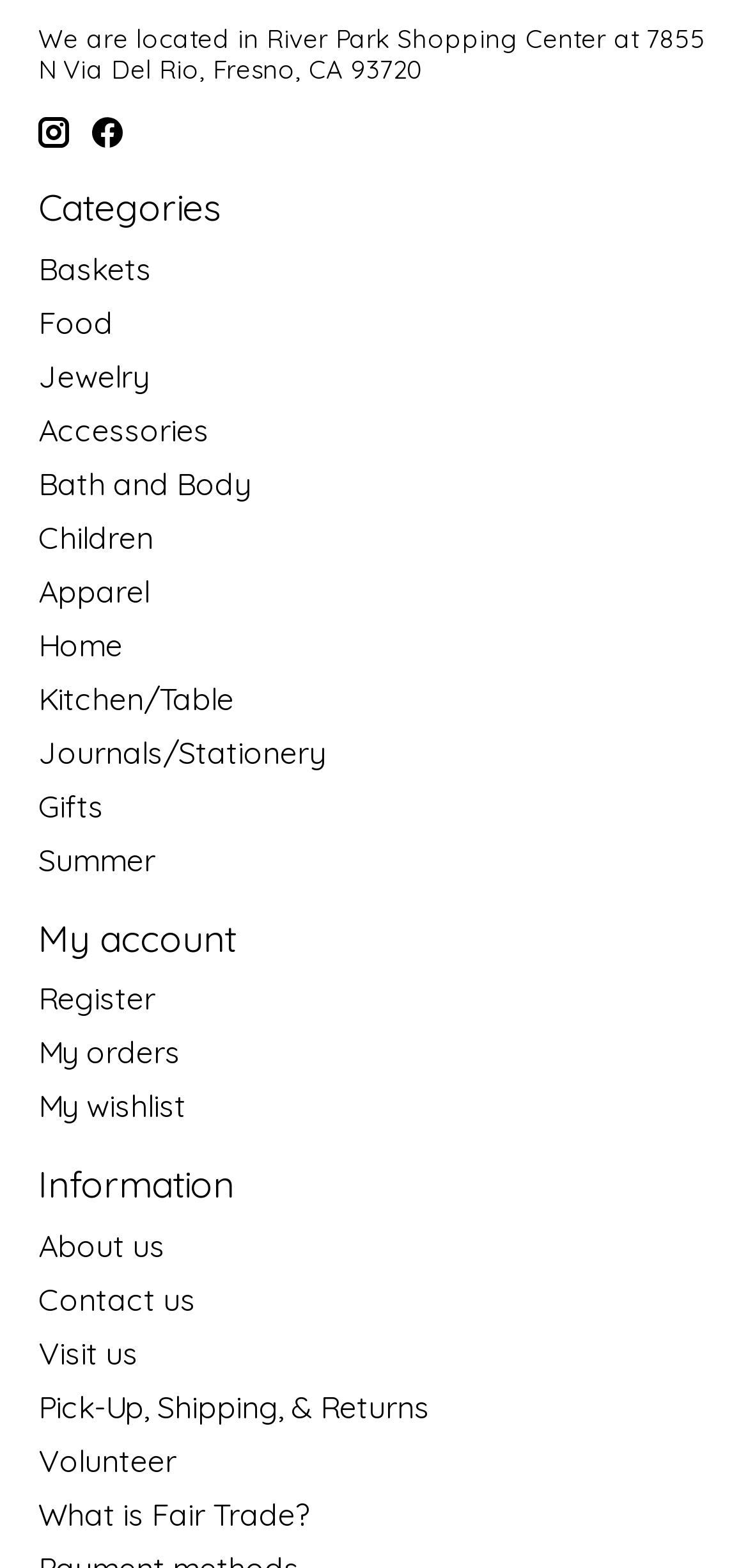Please identify the bounding box coordinates of the region to click in order to complete the task: "Search Warwick". The coordinates must be four float numbers between 0 and 1, specified as [left, top, right, bottom].

None